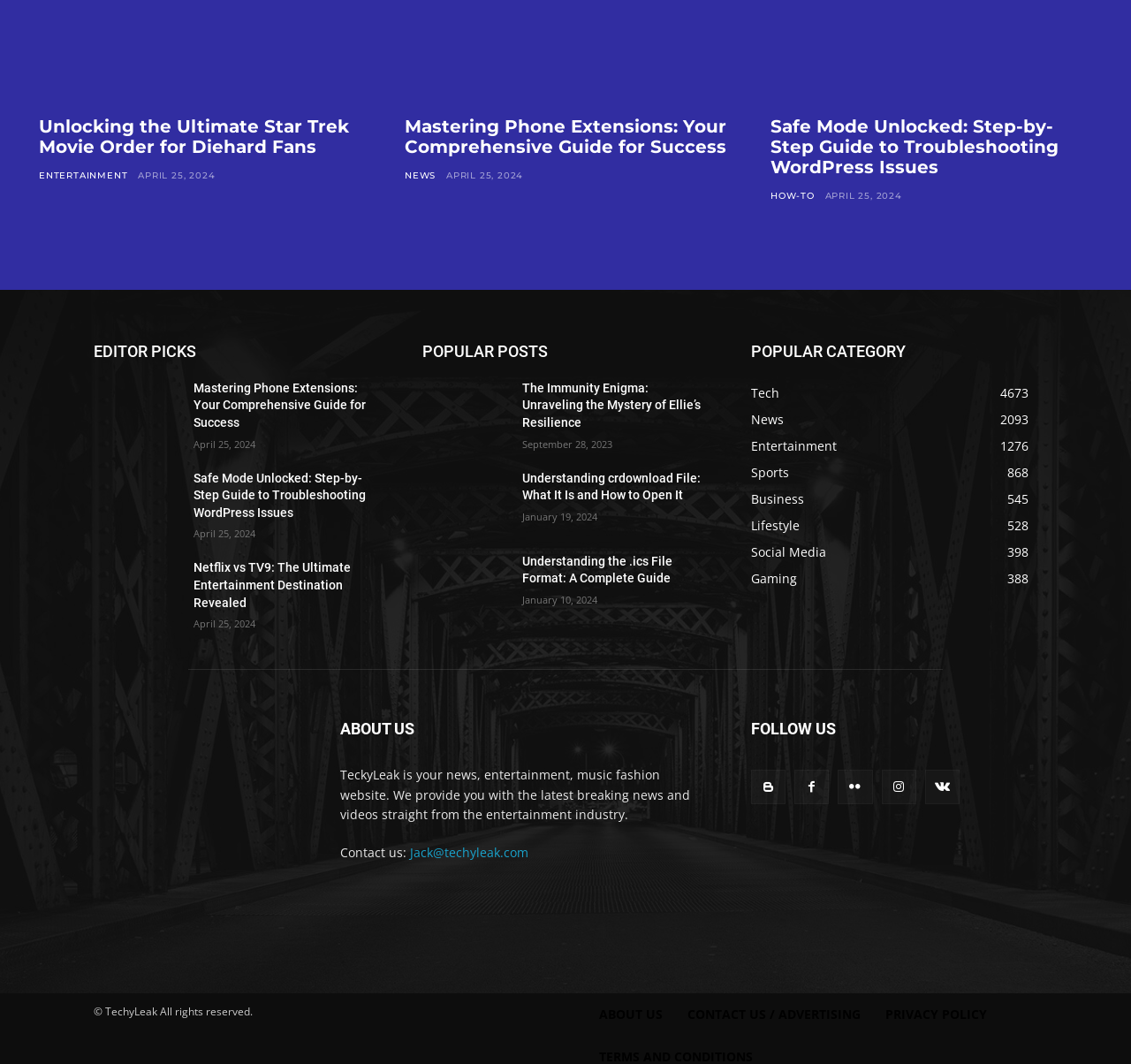What is the purpose of the website?
Respond to the question with a well-detailed and thorough answer.

I determined the answer by reading the 'ABOUT US' section, which states that the website provides news, entertainment, music, and fashion content.